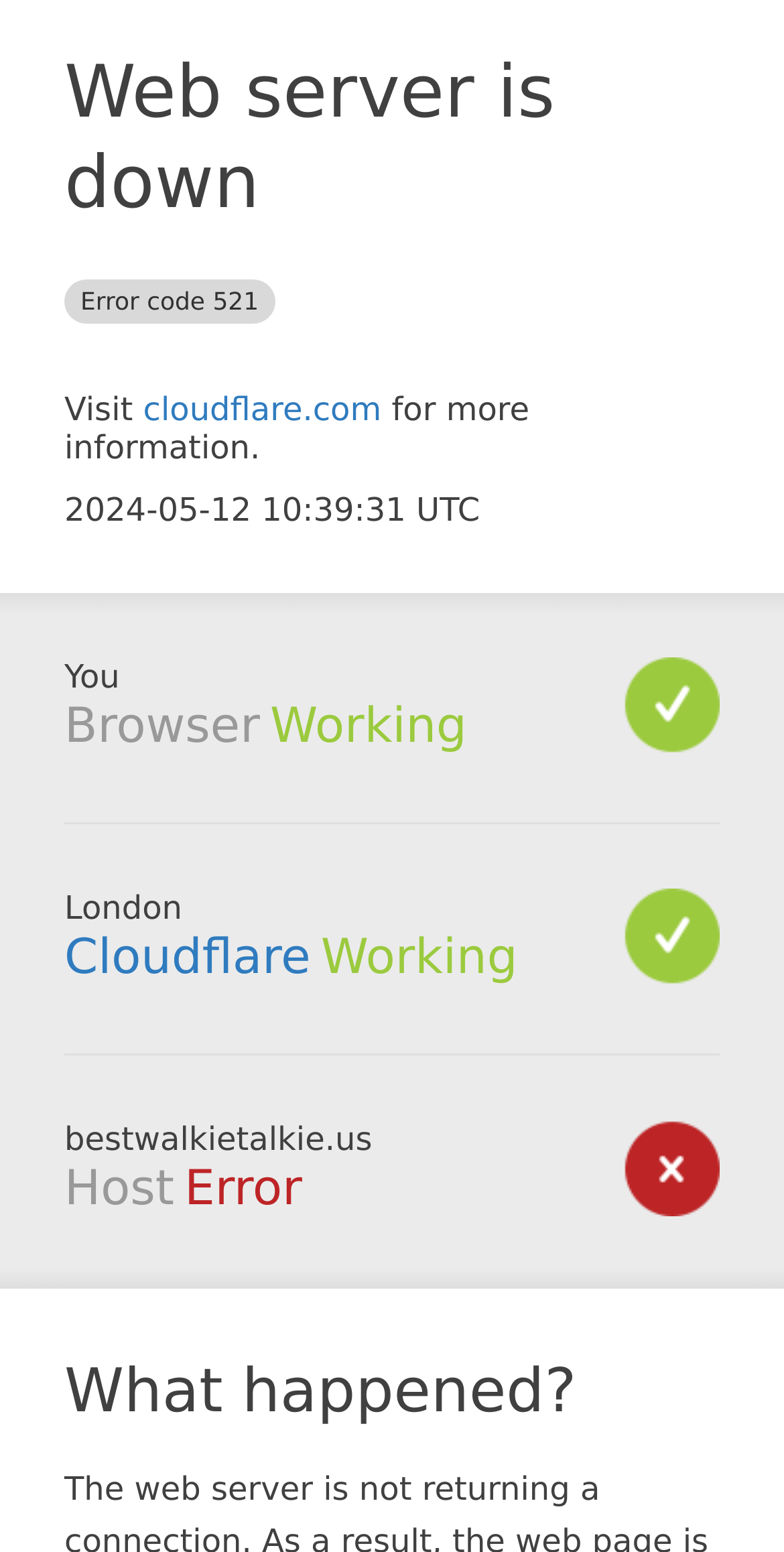Give a concise answer of one word or phrase to the question: 
What is the date and time of the error?

2024-05-12 10:39:31 UTC